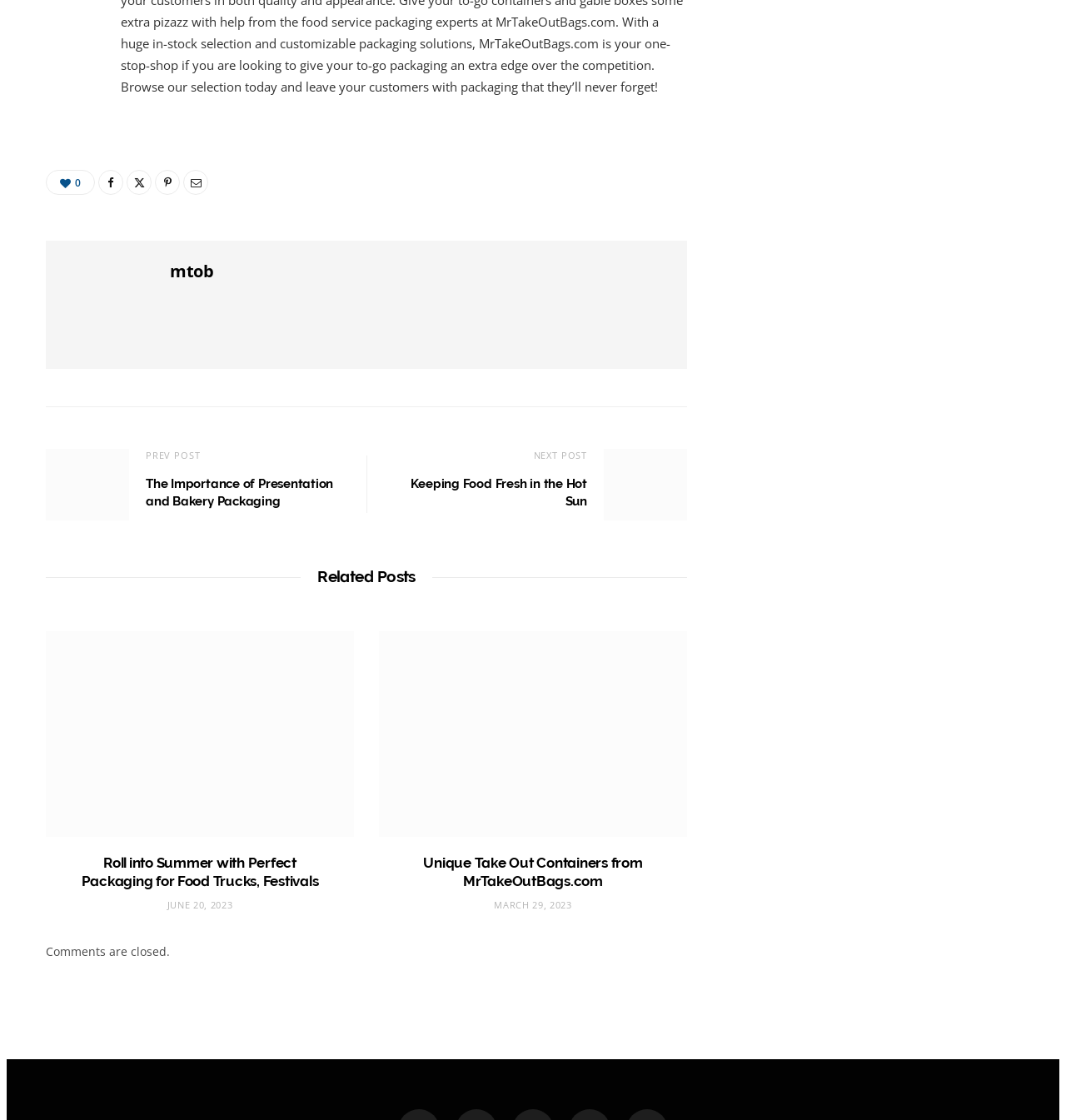What is the status of comments on the page?
Please provide a single word or phrase as your answer based on the image.

Comments are closed